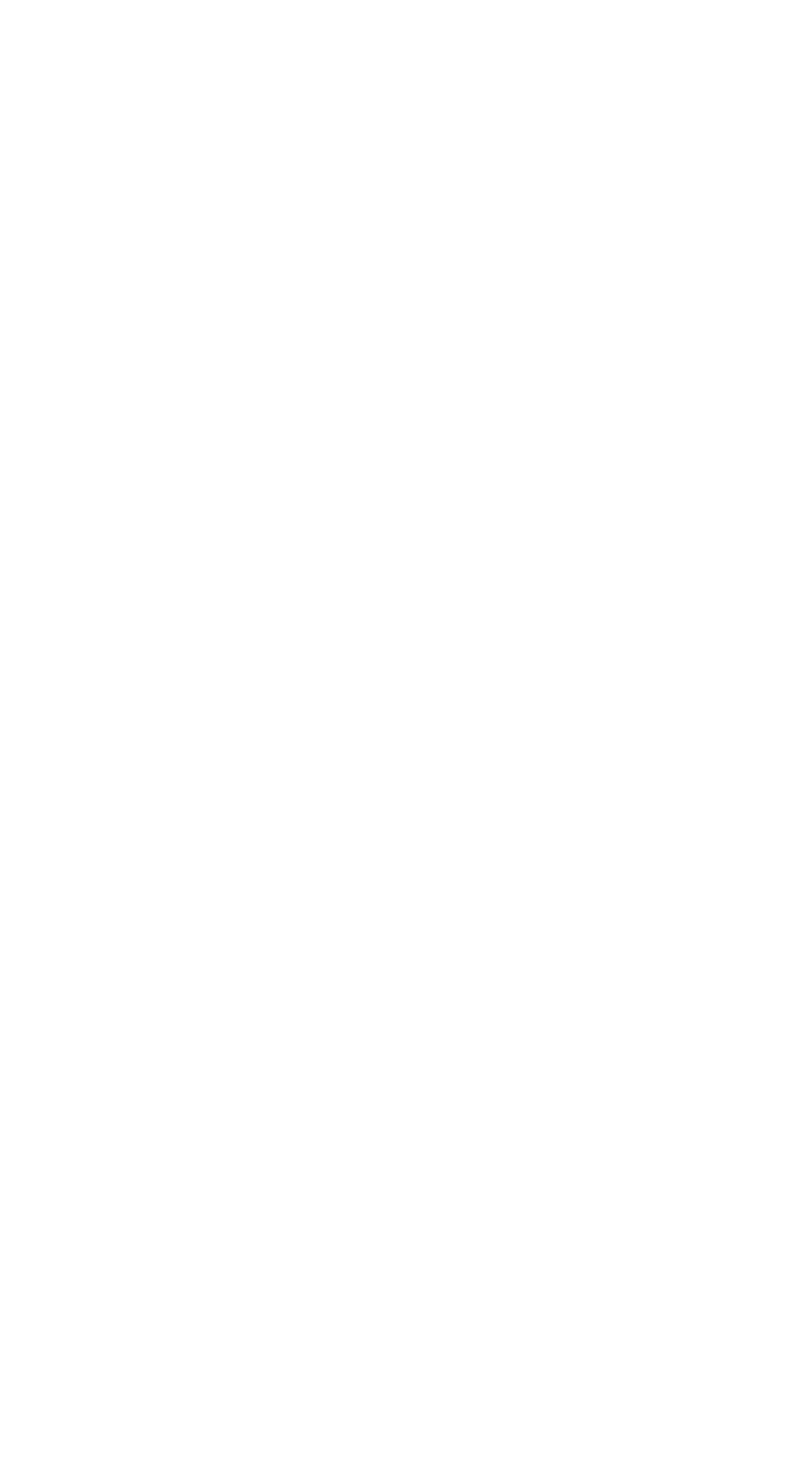Highlight the bounding box coordinates of the element that should be clicked to carry out the following instruction: "Explore the link about Natural Disasters, Pandemics, Global Warming... in the Pursuit of Profit". The coordinates must be given as four float numbers ranging from 0 to 1, i.e., [left, top, right, bottom].

[0.079, 0.886, 0.921, 0.954]